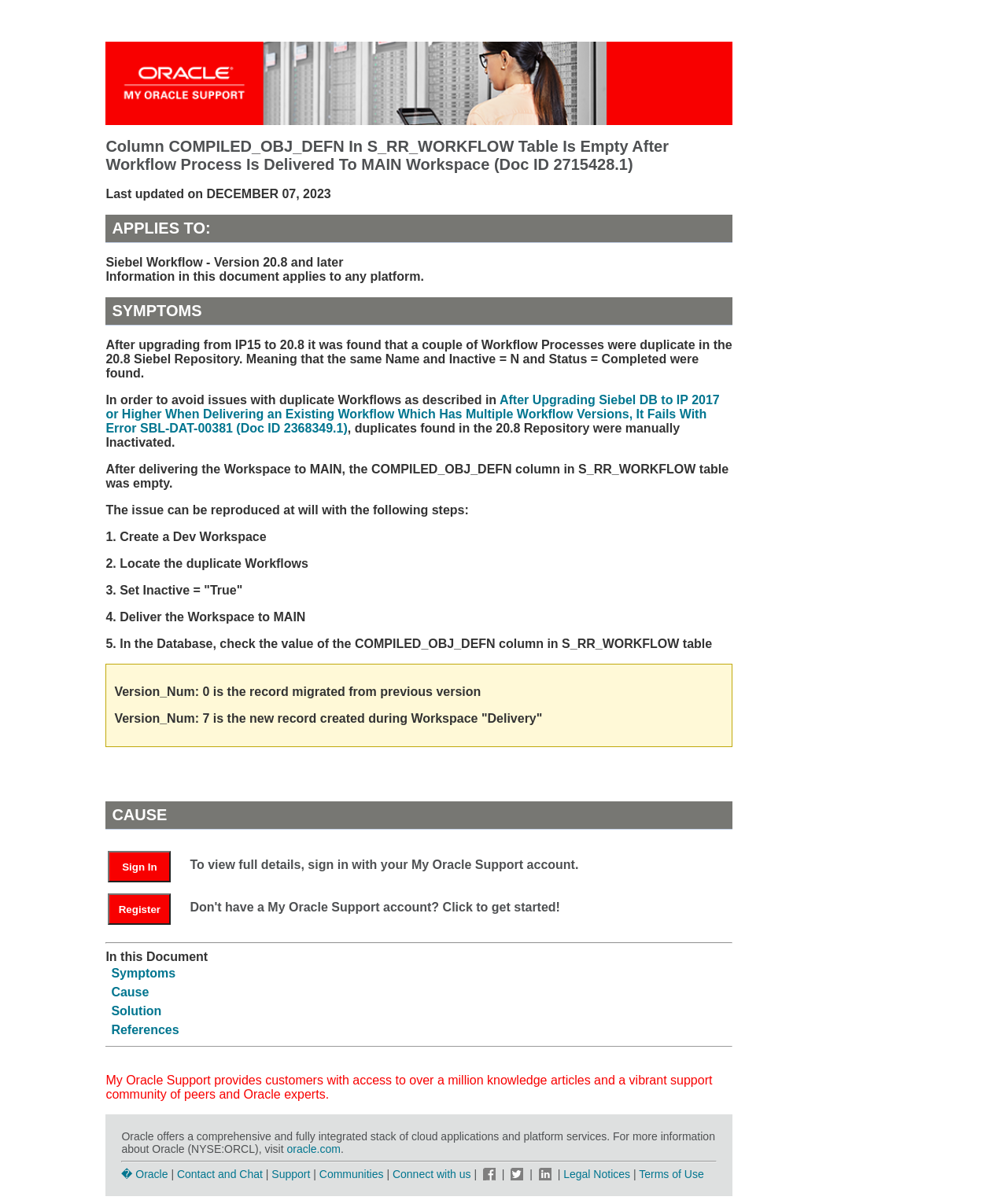Please locate the bounding box coordinates of the element's region that needs to be clicked to follow the instruction: "Go to Symptoms section". The bounding box coordinates should be provided as four float numbers between 0 and 1, i.e., [left, top, right, bottom].

[0.11, 0.802, 0.174, 0.814]